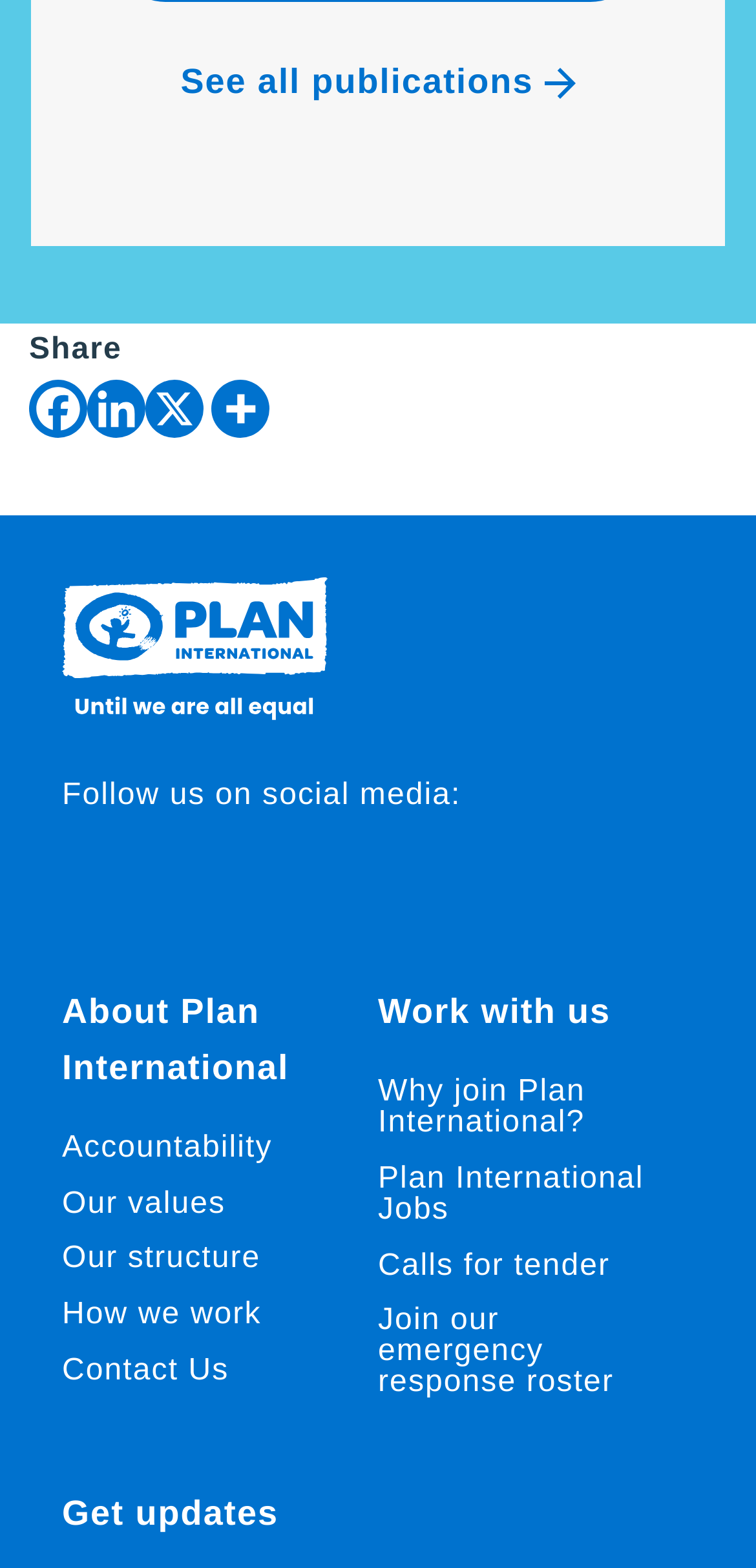Identify the bounding box for the given UI element using the description provided. Coordinates should be in the format (top-left x, top-left y, bottom-right x, bottom-right y) and must be between 0 and 1. Here is the description: Contact Us

[0.082, 0.864, 0.303, 0.885]